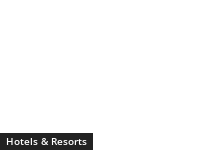What is the tone of the content?
Answer the question in as much detail as possible.

The caption describes the aesthetic of the image as clean and professional, which complements the sophisticated tone of the content it represents, suggesting a refined and elegant atmosphere.